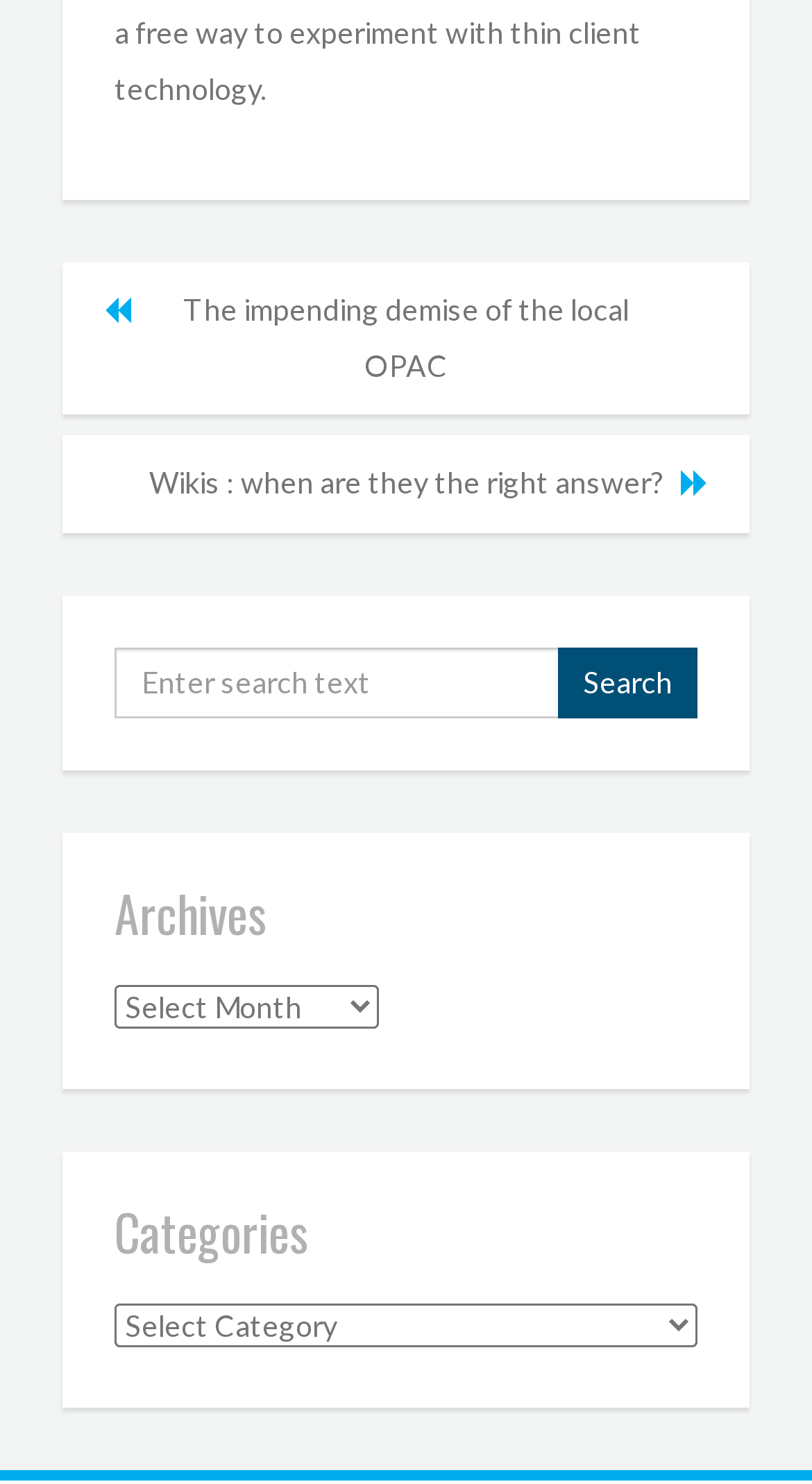Predict the bounding box of the UI element based on this description: "parent_node: Website name="url"".

None